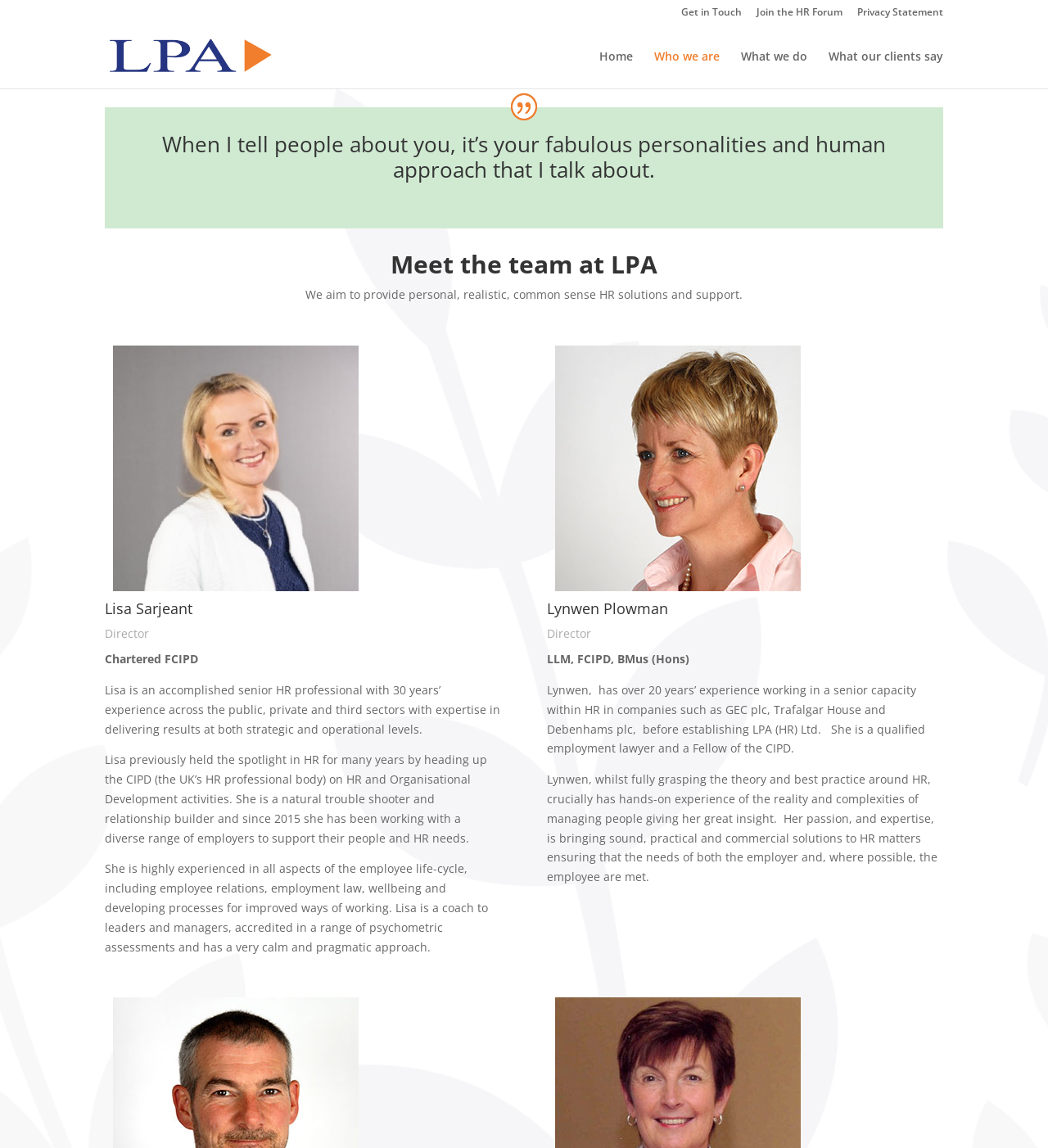Provide a comprehensive caption for the webpage.

The webpage is about LPA HR Consultancy, a company that provides HR solutions and support. At the top of the page, there are several links, including "Get in Touch", "Join the HR Forum", and "Privacy Statement", positioned horizontally across the page. Below these links, there is a logo of LPA HR Consultancy, accompanied by a link to the company's homepage.

The main content of the page is divided into two sections. On the left side, there is a search bar with a placeholder text "Search for:". Below the search bar, there is a testimonial quote from a client, praising the company's personalities and human approach. 

On the right side, there is a section titled "Meet the team at LPA", which features two team members, Lisa Sarjeant and Lynwen Plowman. Each team member has their photo, name, and job title displayed, along with a brief bio that describes their experience and expertise in HR. The bios are quite detailed, highlighting their accomplishments and skills in the field.

The overall layout of the page is clean and easy to navigate, with a clear focus on showcasing the company's team and services.